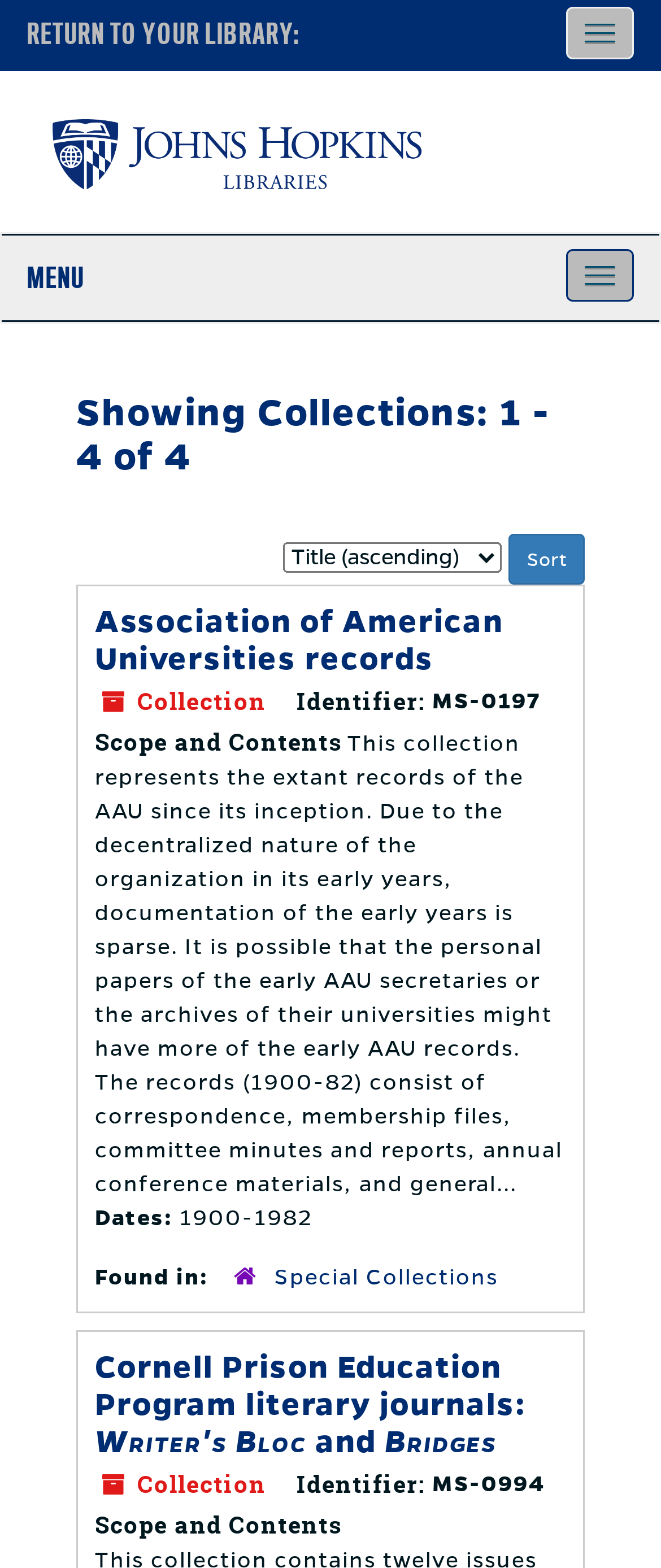Use the information in the screenshot to answer the question comprehensively: How many collections are shown on this page?

The heading 'Showing Collections: 1 - 4 of 4' indicates that there are 4 collections shown on this page.